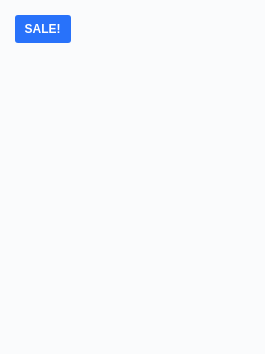Give an elaborate caption for the image.

The image prominently features a bright blue rectangular label with the text "SALE!" displayed in bold, white lettering. This eye-catching badge indicates that a product is currently being offered at a reduced price, attracting potential buyers' attention. Such sale notifications are commonly used in online retail environments to encourage customers to take advantage of discounts and promotions. The simplicity and clarity of this label make it effective in conveying urgency and enticing shoppers to explore the deals available.